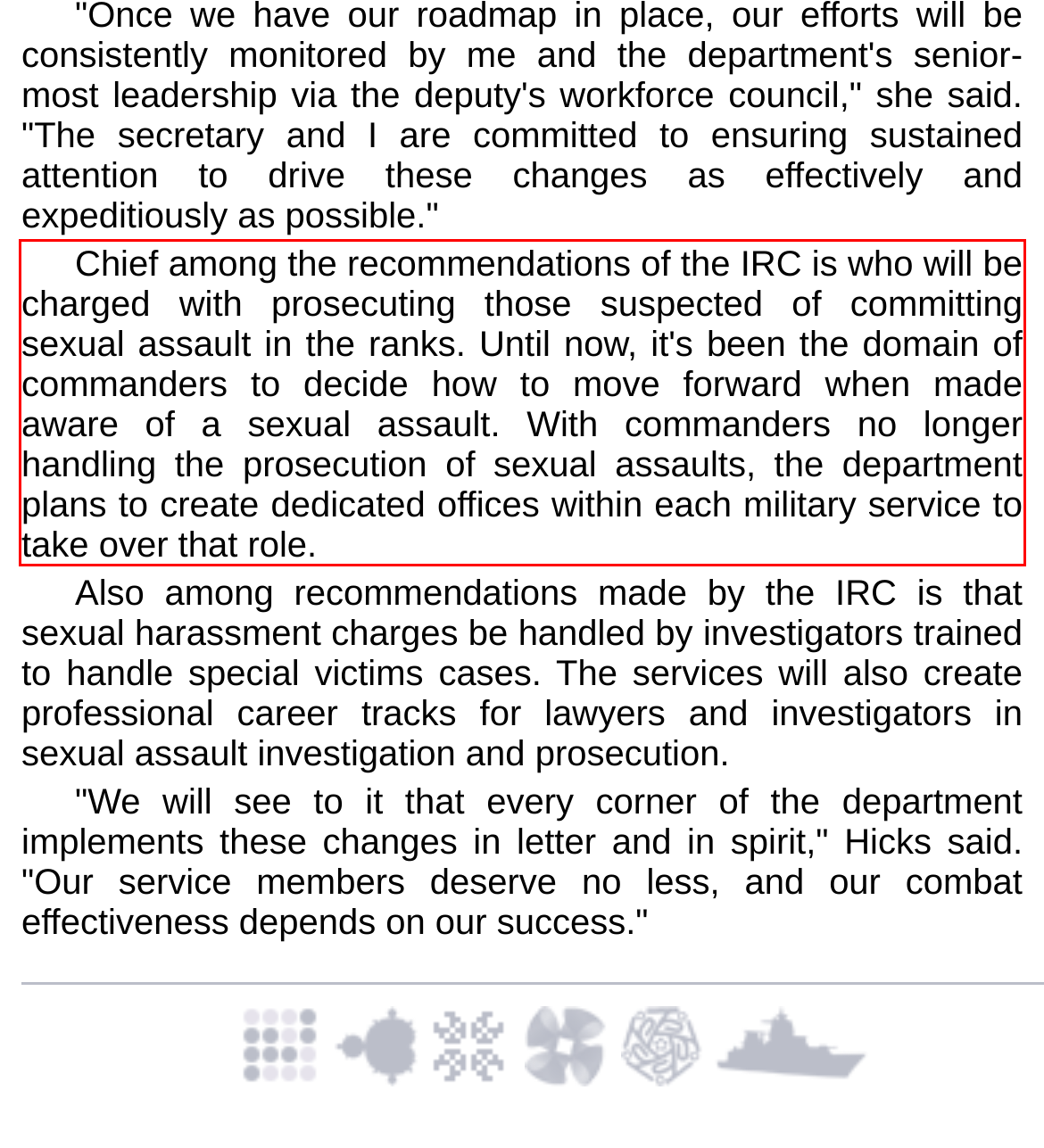From the screenshot of the webpage, locate the red bounding box and extract the text contained within that area.

Chief among the recommendations of the IRC is who will be charged with prosecuting those suspected of committing sexual assault in the ranks. Until now, it's been the domain of commanders to decide how to move forward when made aware of a sexual assault. With commanders no longer handling the prosecution of sexual assaults, the department plans to create dedicated offices within each military service to take over that role.